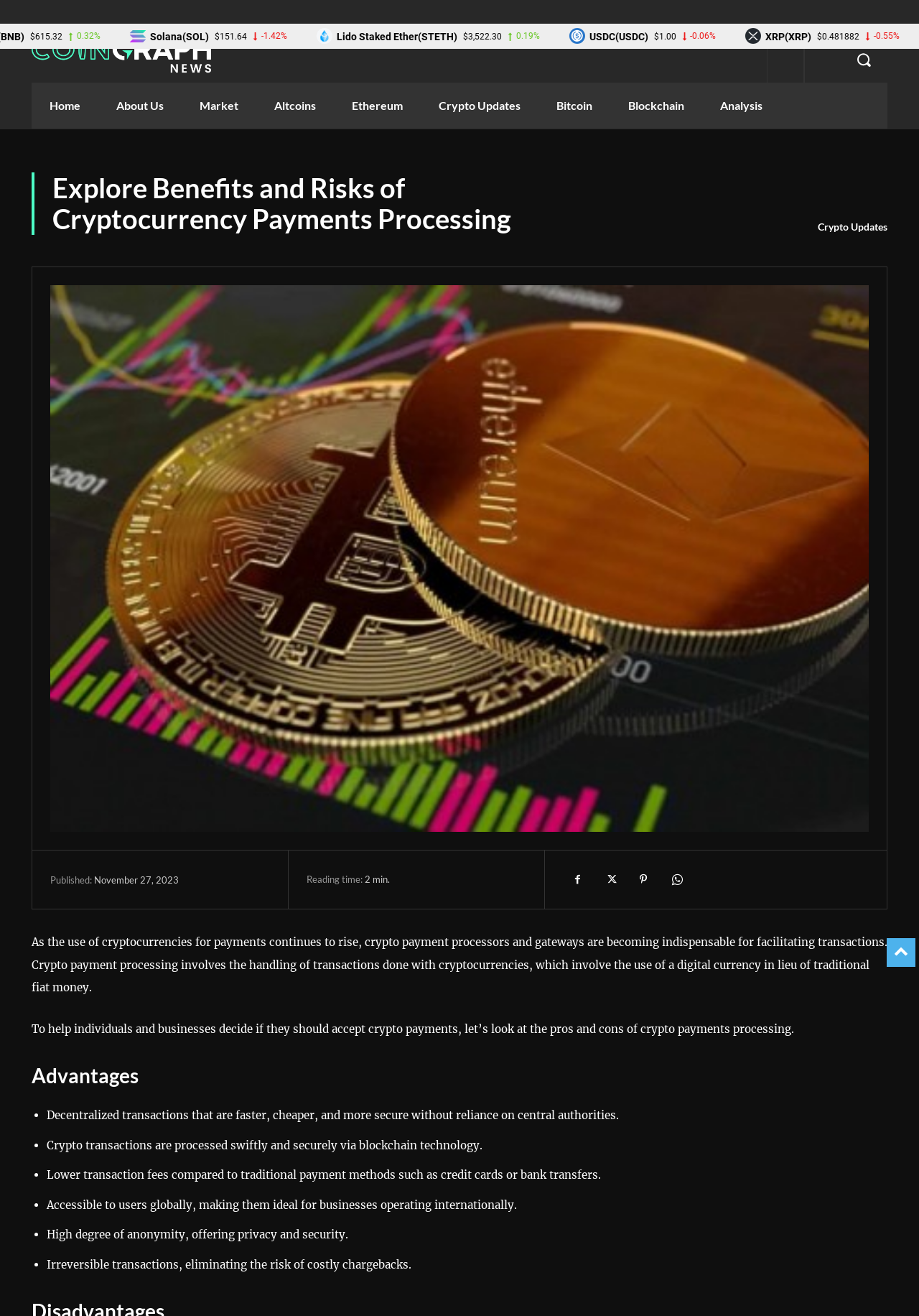What are the advantages of decentralized transactions?
Using the image as a reference, give a one-word or short phrase answer.

faster, cheaper, and more secure